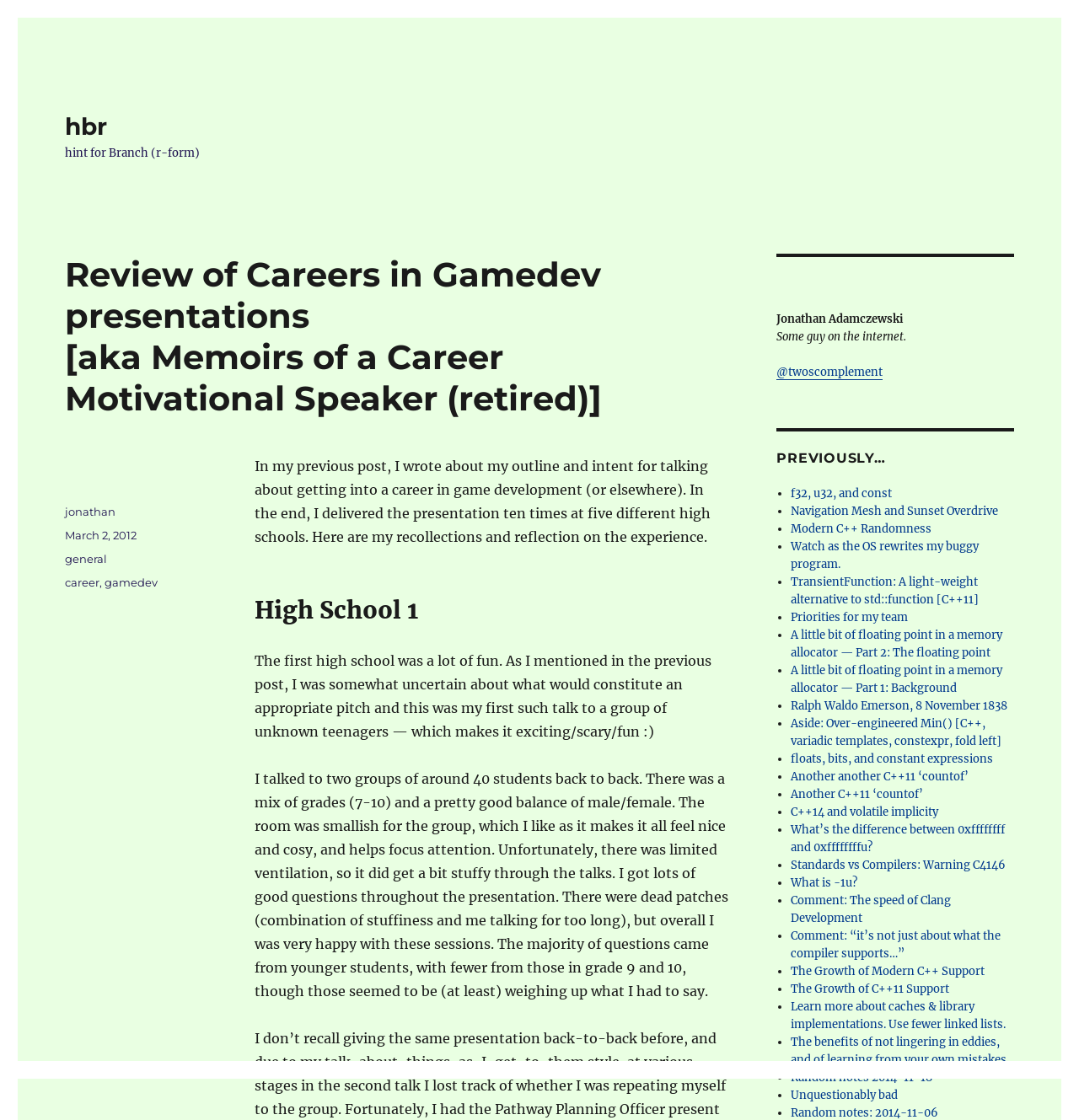Using the information in the image, give a detailed answer to the following question: What is the topic of the blog post?

The topic of the blog post is inferred from the content of the post, which talks about the author's experience giving a presentation about getting into a career in game development at high schools.